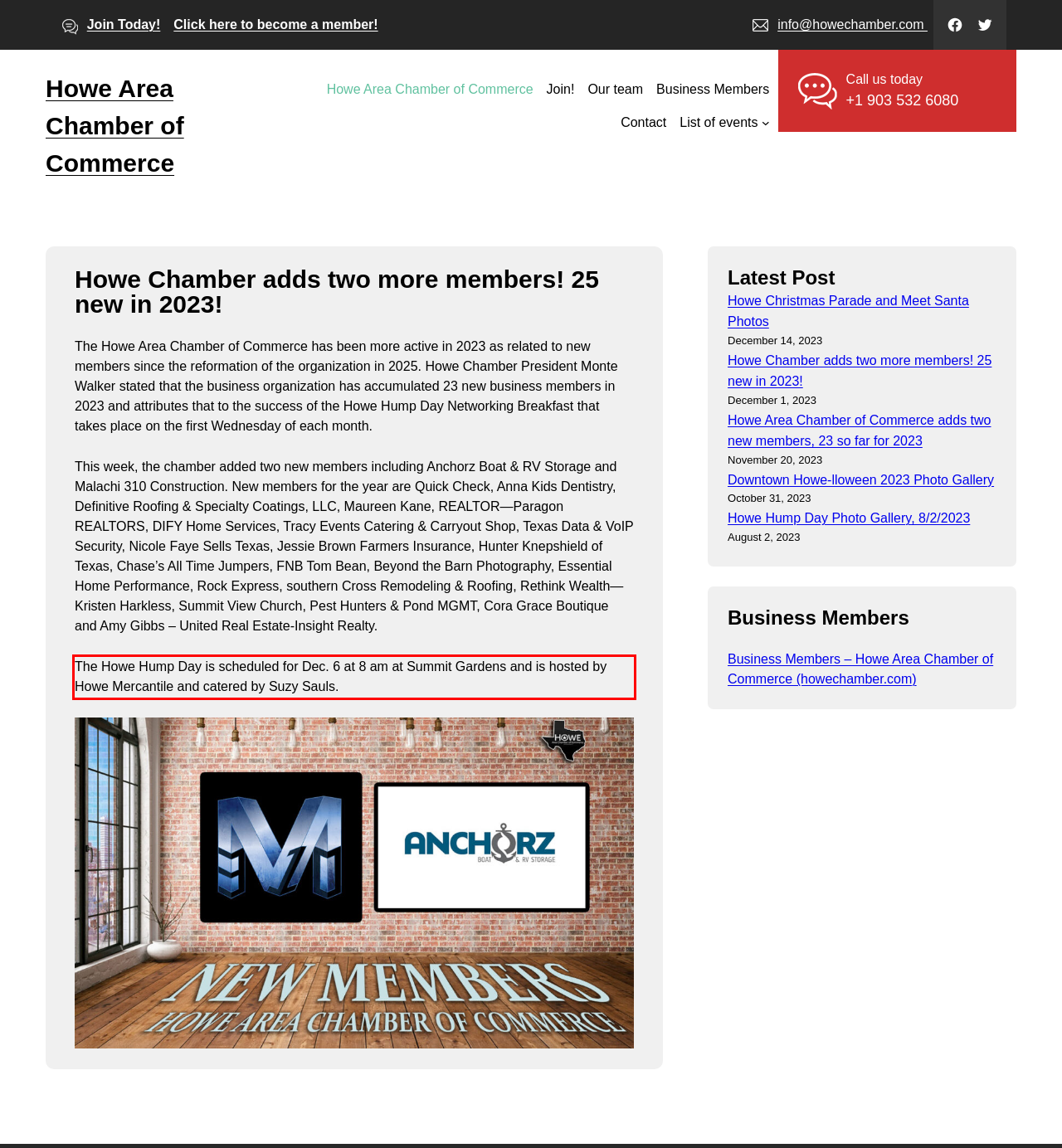Please identify and extract the text content from the UI element encased in a red bounding box on the provided webpage screenshot.

The Howe Hump Day is scheduled for Dec. 6 at 8 am at Summit Gardens and is hosted by Howe Mercantile and catered by Suzy Sauls.